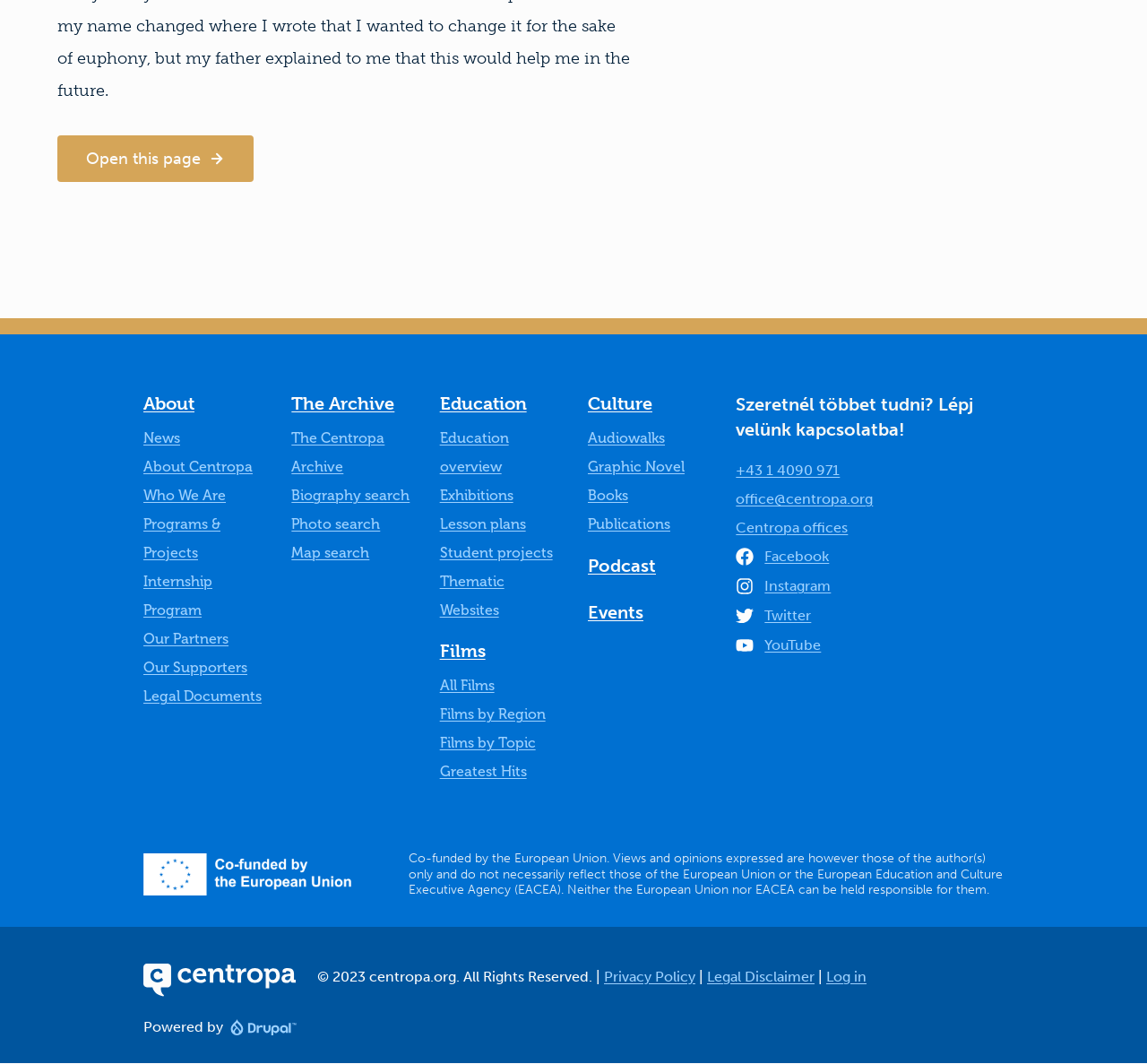Find the bounding box coordinates for the area you need to click to carry out the instruction: "View Education overview". The coordinates should be four float numbers between 0 and 1, indicated as [left, top, right, bottom].

[0.383, 0.404, 0.443, 0.447]